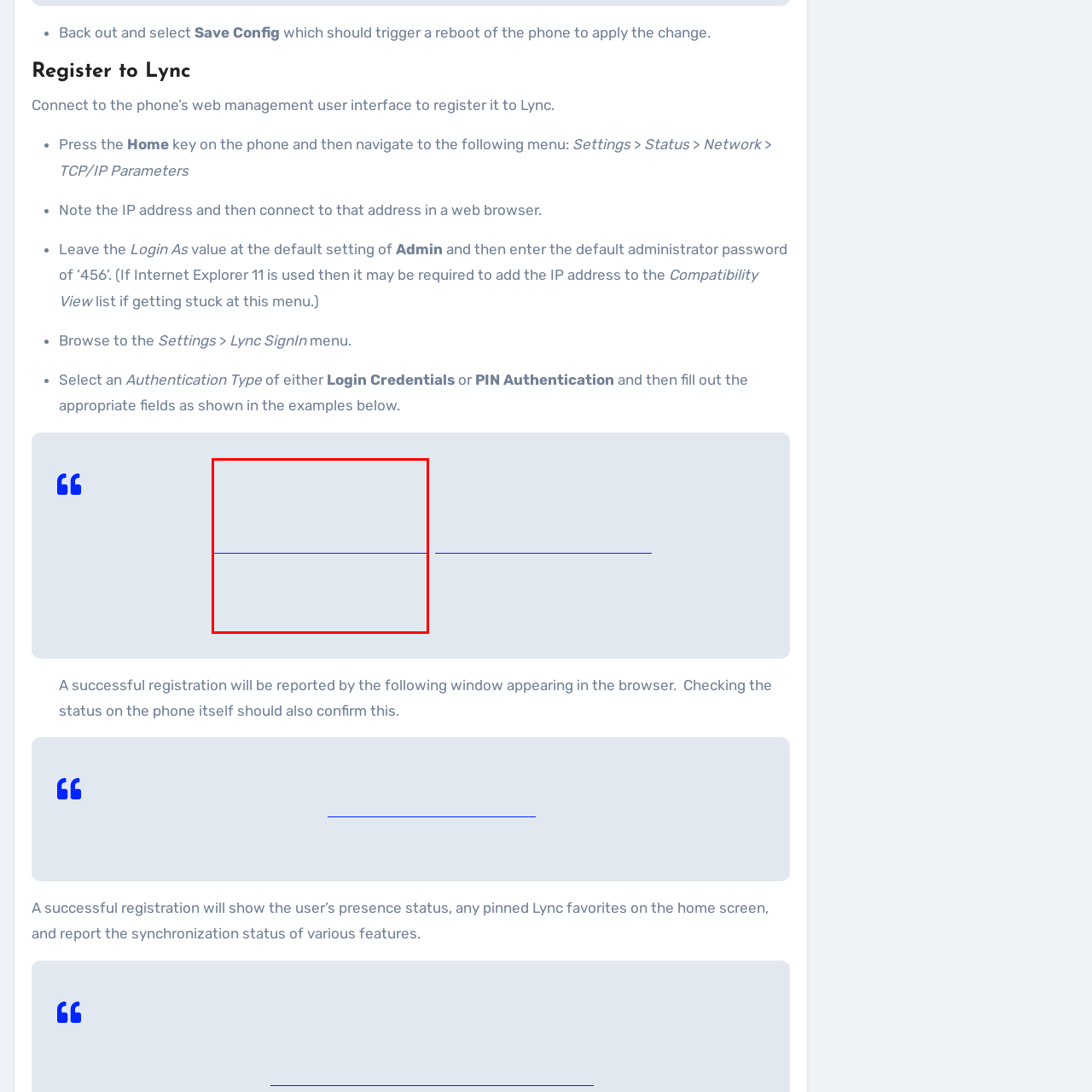What type of information may surround the image?
Look at the image section surrounded by the red bounding box and provide a concise answer in one word or phrase.

Connection settings and user authentication options